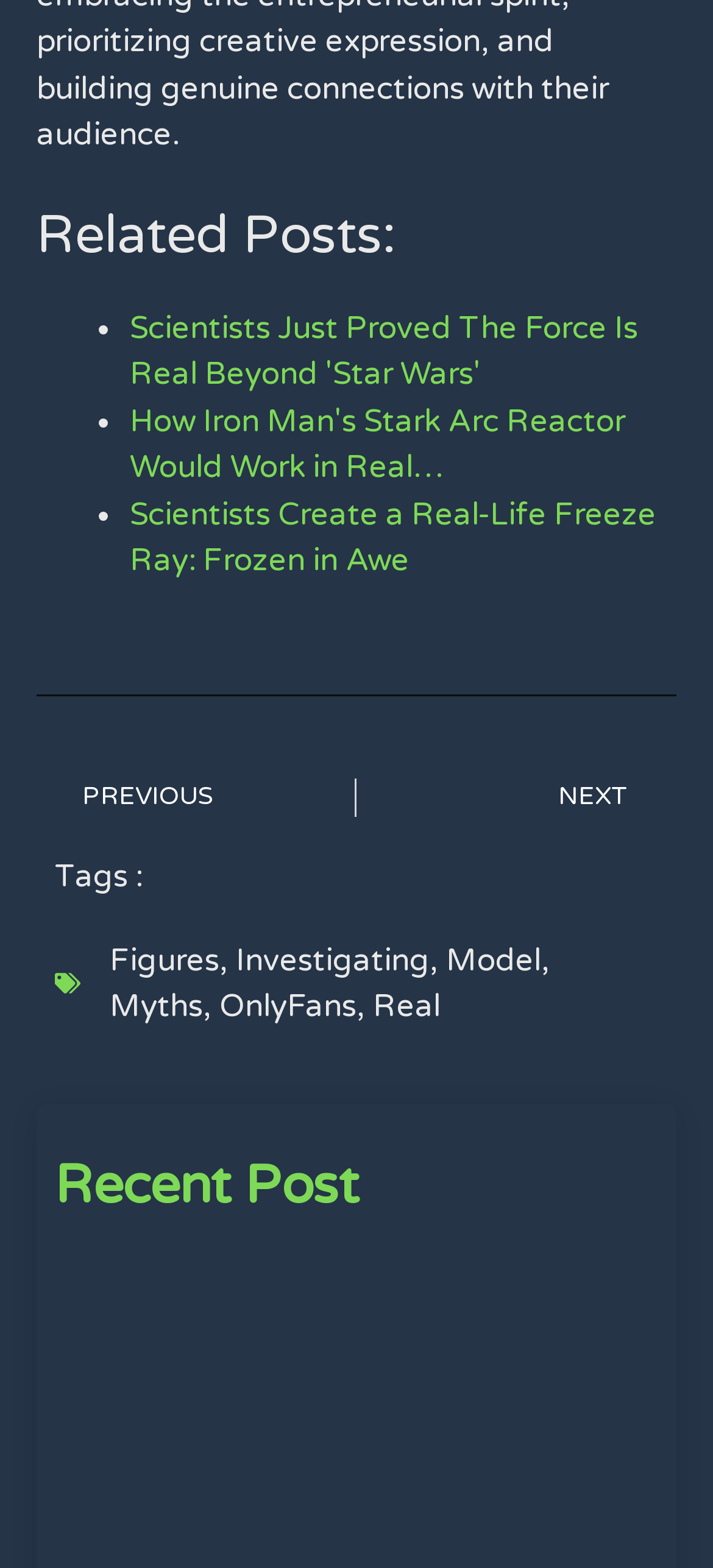Give a concise answer of one word or phrase to the question: 
How many related posts are listed on the webpage?

3